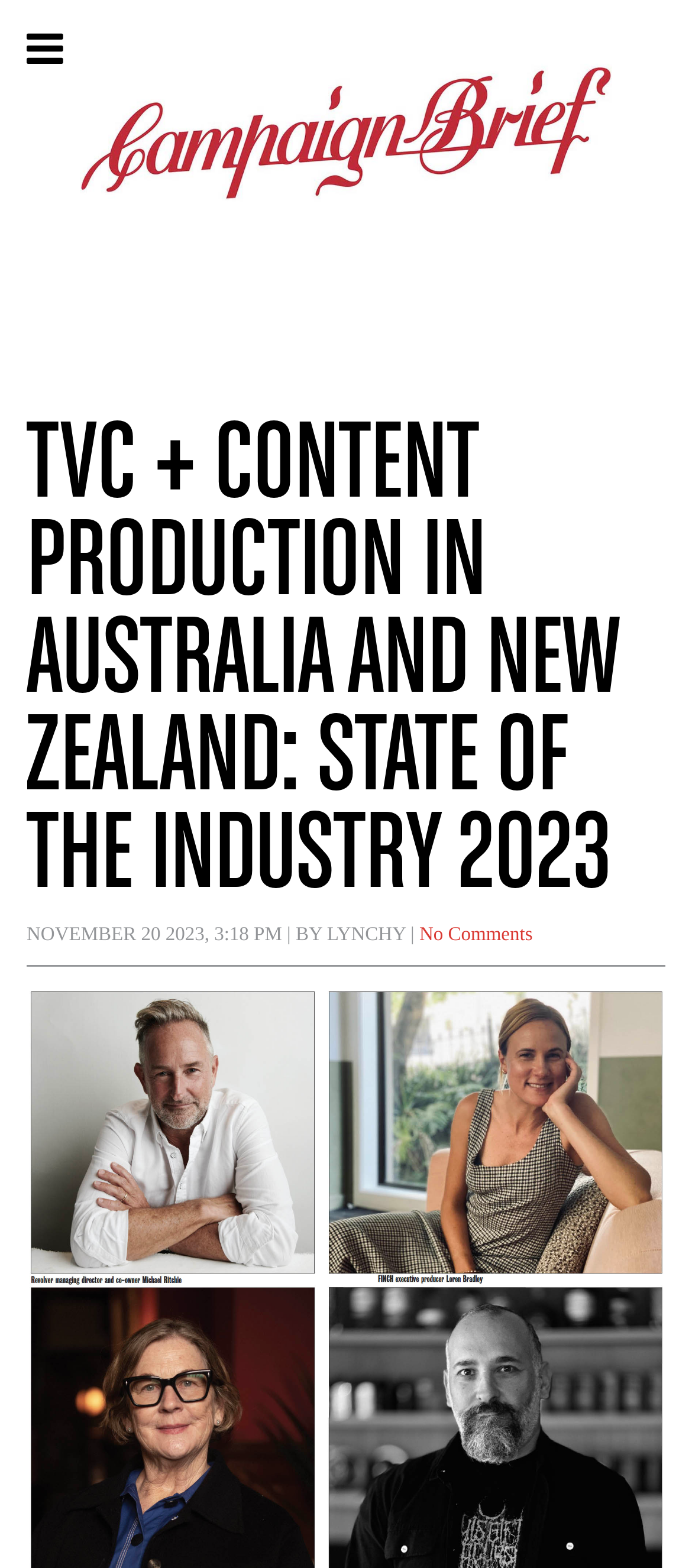Locate the bounding box of the user interface element based on this description: "No Comments".

[0.606, 0.59, 0.77, 0.603]